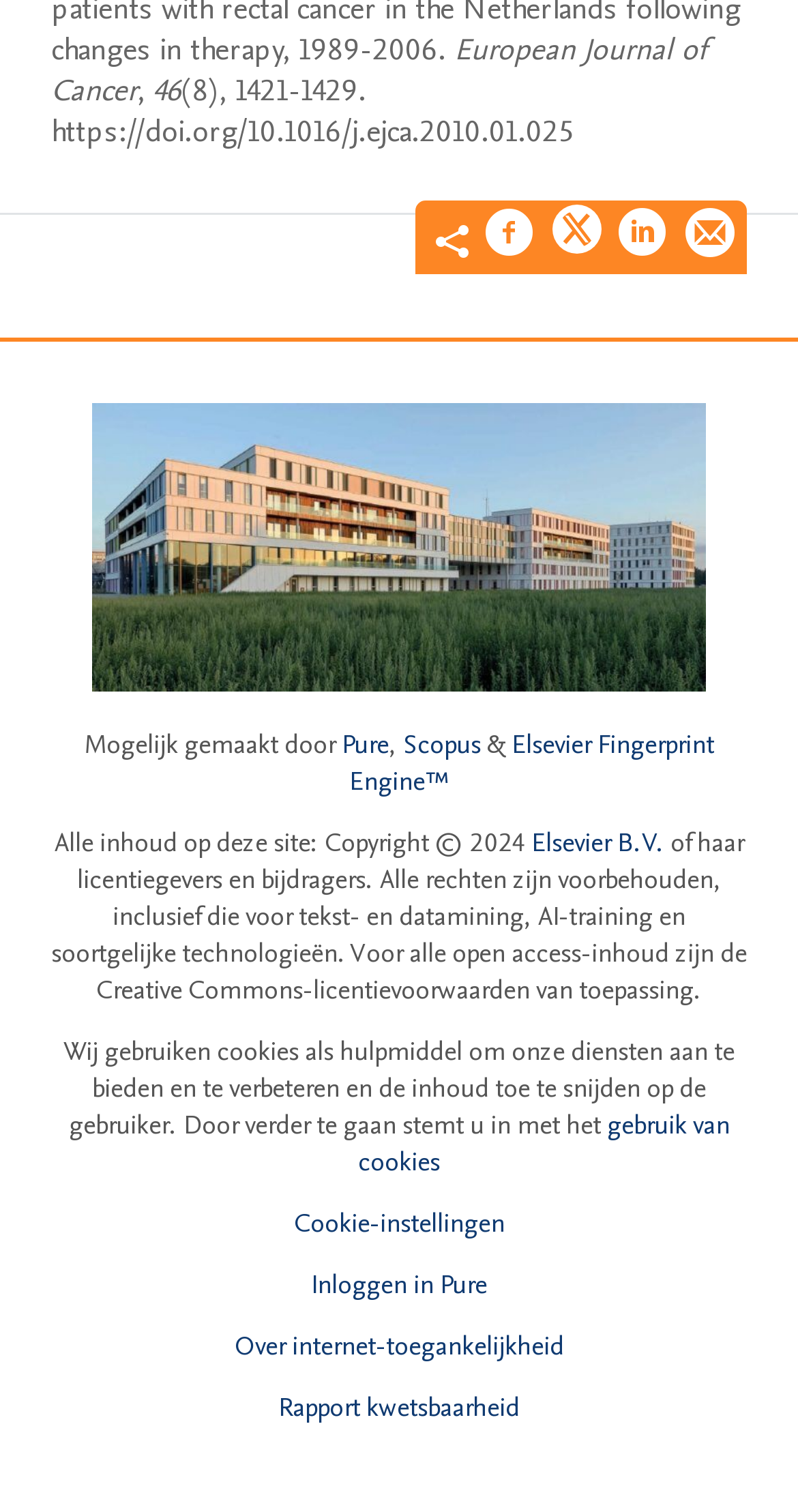Locate the bounding box coordinates of the area where you should click to accomplish the instruction: "Log in to Pure".

[0.39, 0.838, 0.61, 0.862]